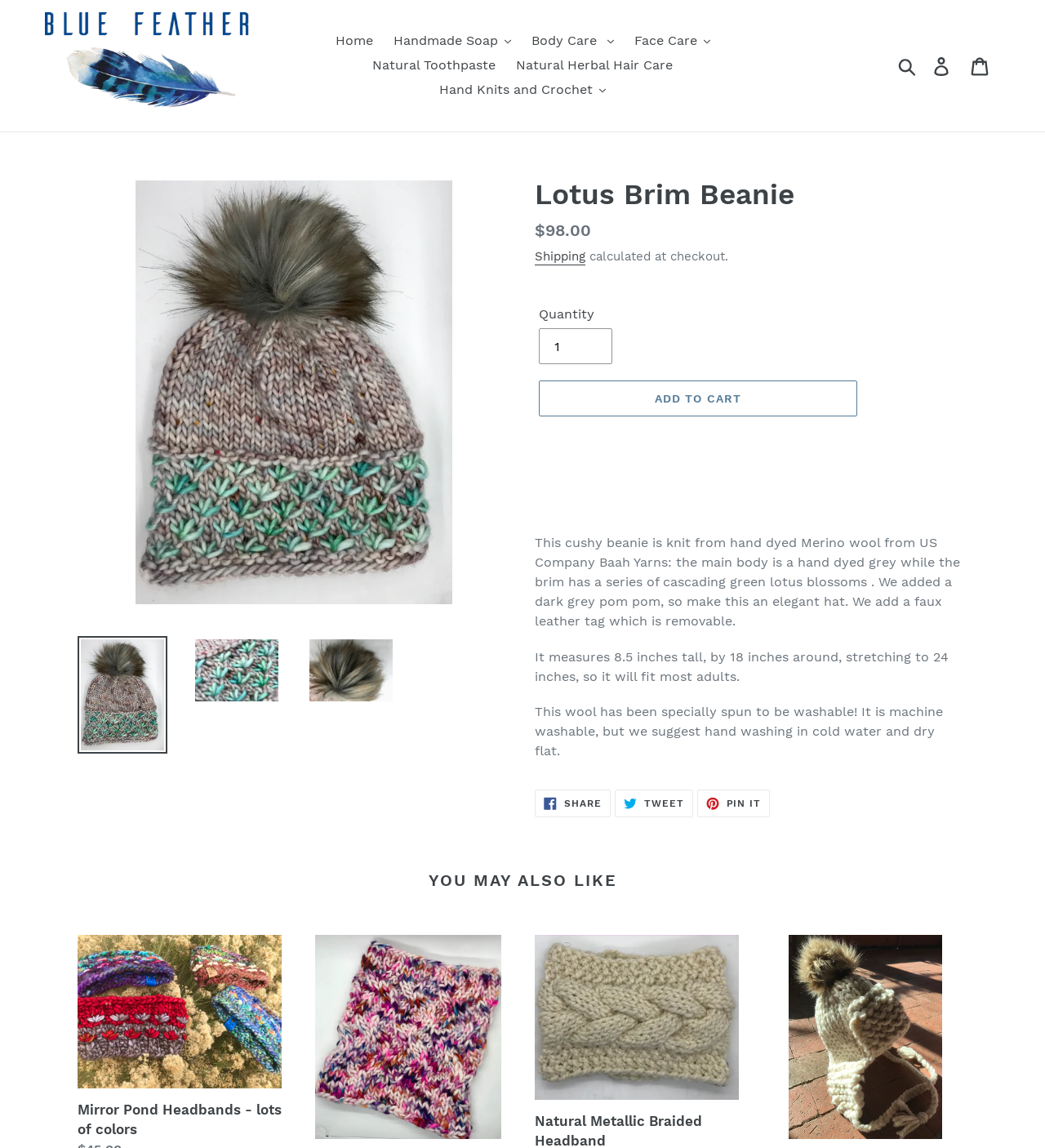Please identify the bounding box coordinates for the region that you need to click to follow this instruction: "Search for products".

[0.855, 0.048, 0.884, 0.067]